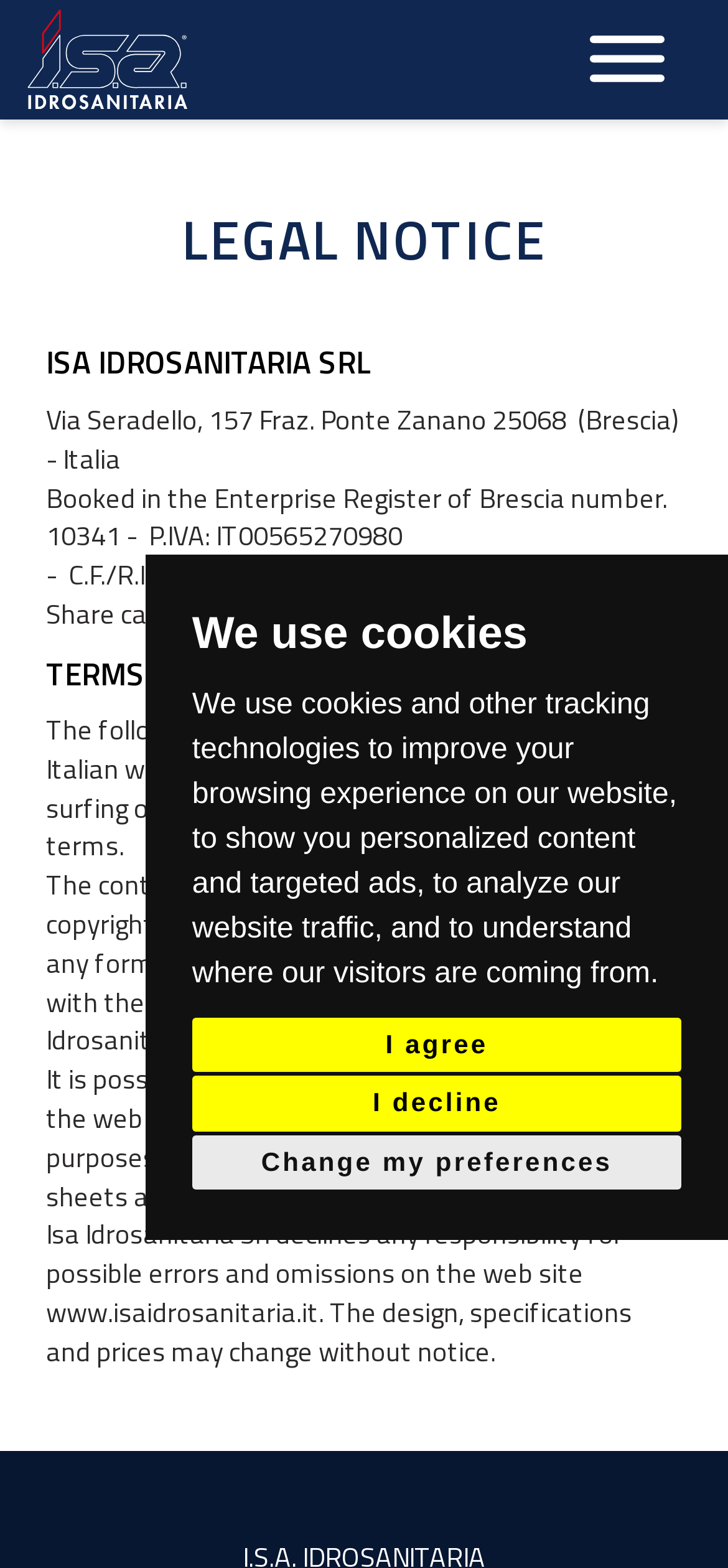Provide the bounding box coordinates of the HTML element this sentence describes: "Learn more".

None